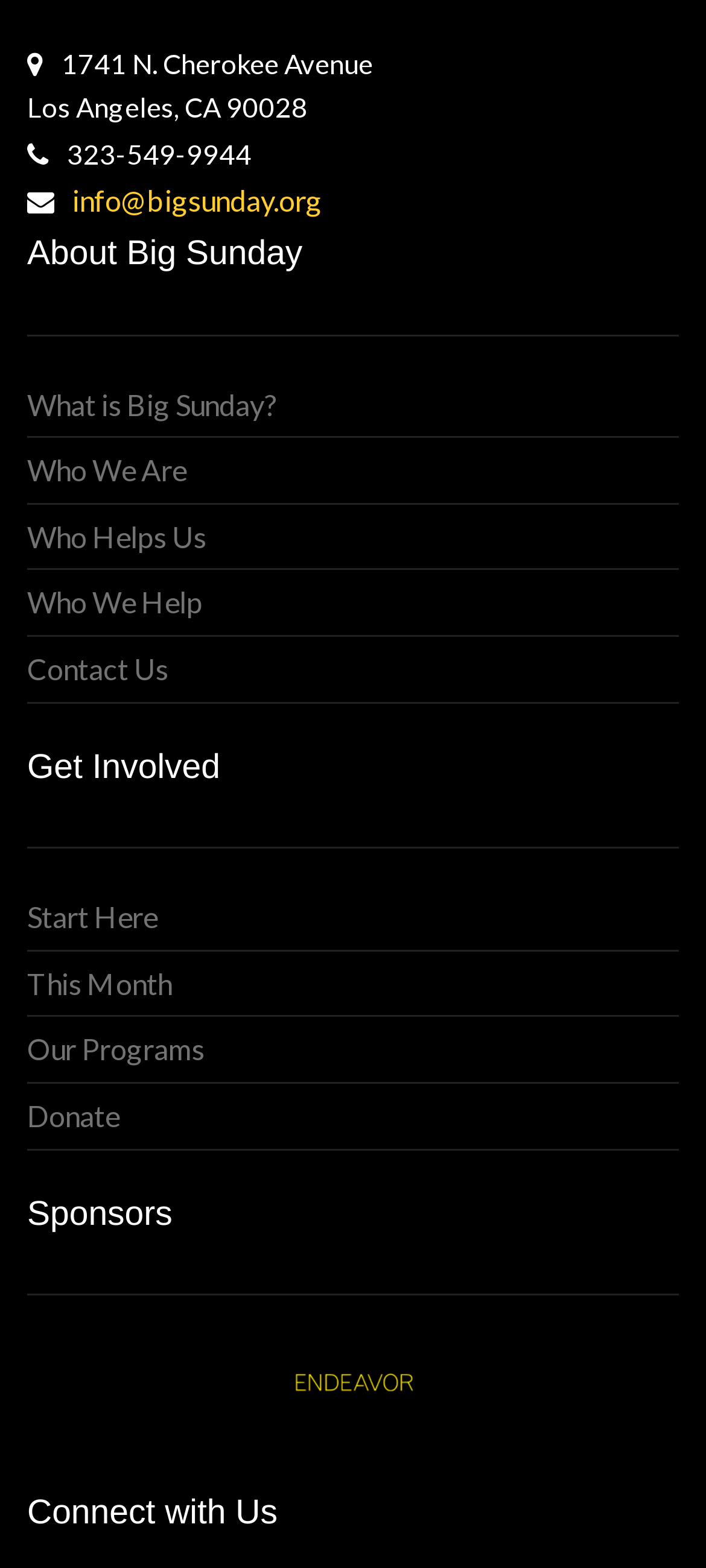Given the element description What is Big Sunday?, predict the bounding box coordinates for the UI element in the webpage screenshot. The format should be (top-left x, top-left y, bottom-right x, bottom-right y), and the values should be between 0 and 1.

[0.038, 0.246, 0.392, 0.268]